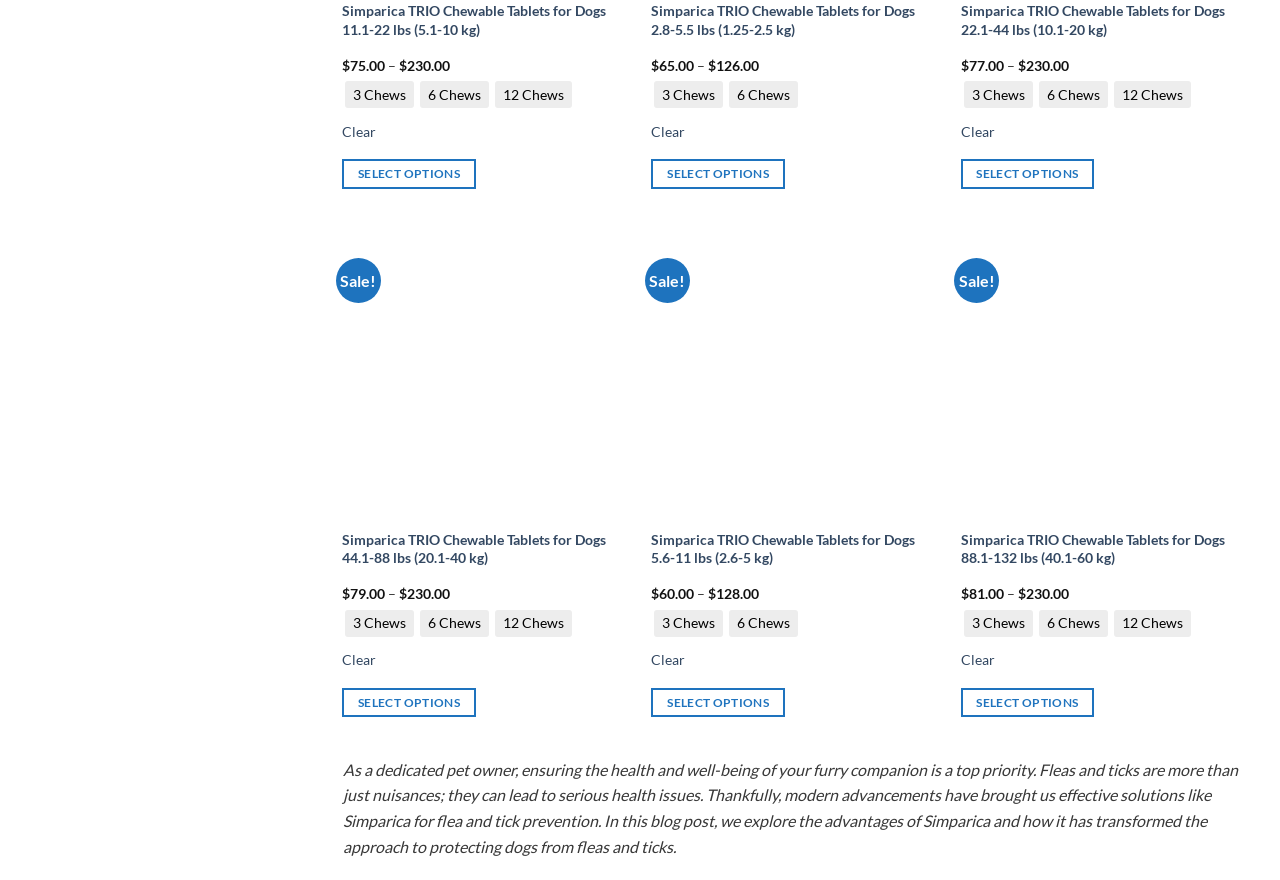Find the bounding box coordinates of the element to click in order to complete the given instruction: "Read the NEW OBERHEIM SEM post."

None